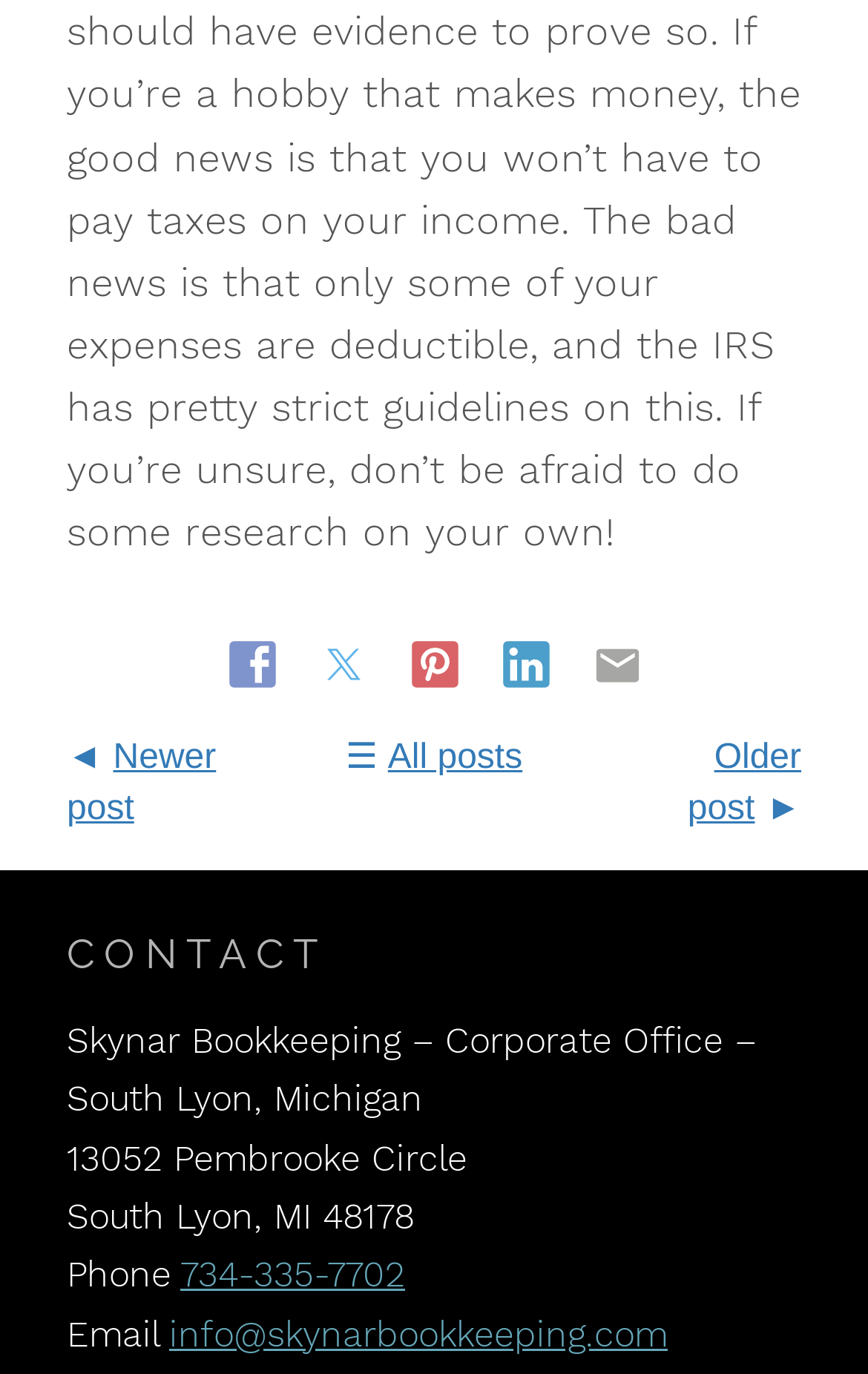Determine the bounding box of the UI element mentioned here: "734-335-7702". The coordinates must be in the format [left, top, right, bottom] with values ranging from 0 to 1.

[0.208, 0.912, 0.467, 0.943]